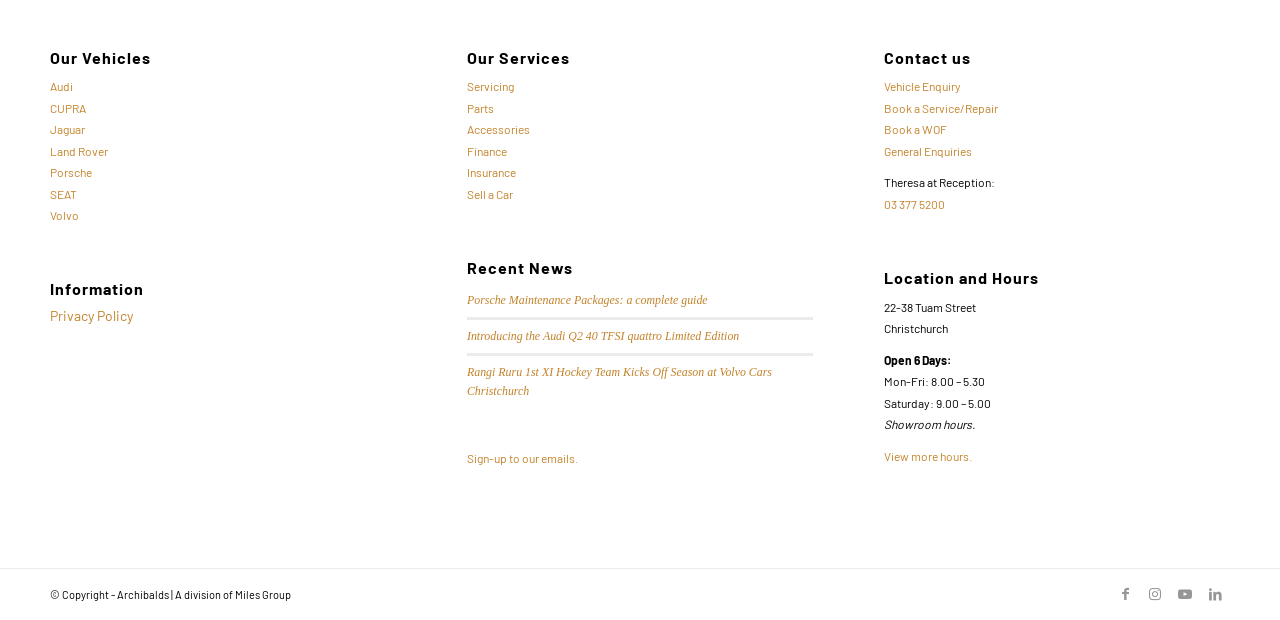From the screenshot, find the bounding box of the UI element matching this description: "Sign-up to our emails.". Supply the bounding box coordinates in the form [left, top, right, bottom], each a float between 0 and 1.

[0.365, 0.727, 0.452, 0.75]